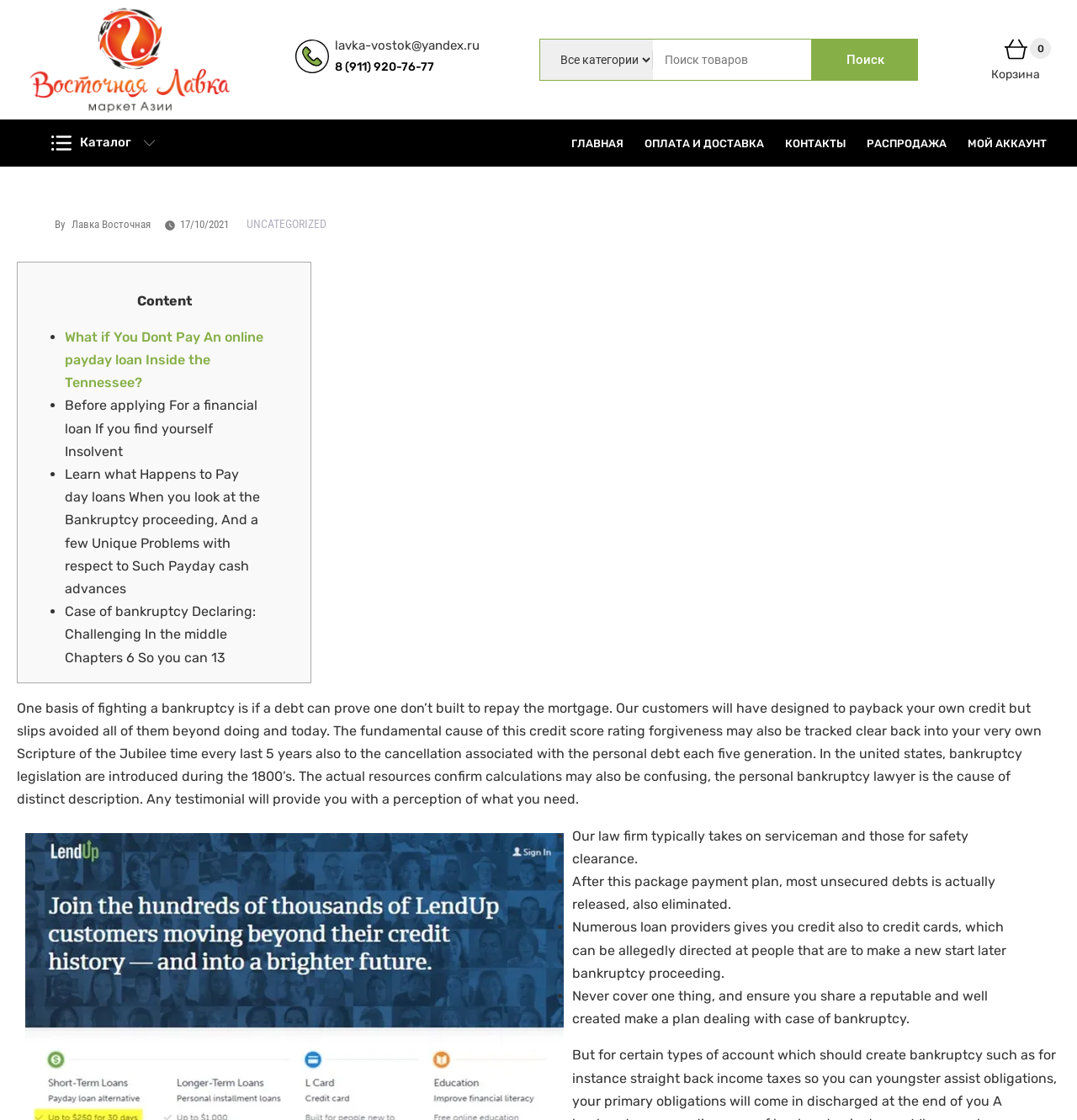Could you determine the bounding box coordinates of the clickable element to complete the instruction: "View catalog"? Provide the coordinates as four float numbers between 0 and 1, i.e., [left, top, right, bottom].

[0.048, 0.118, 0.144, 0.137]